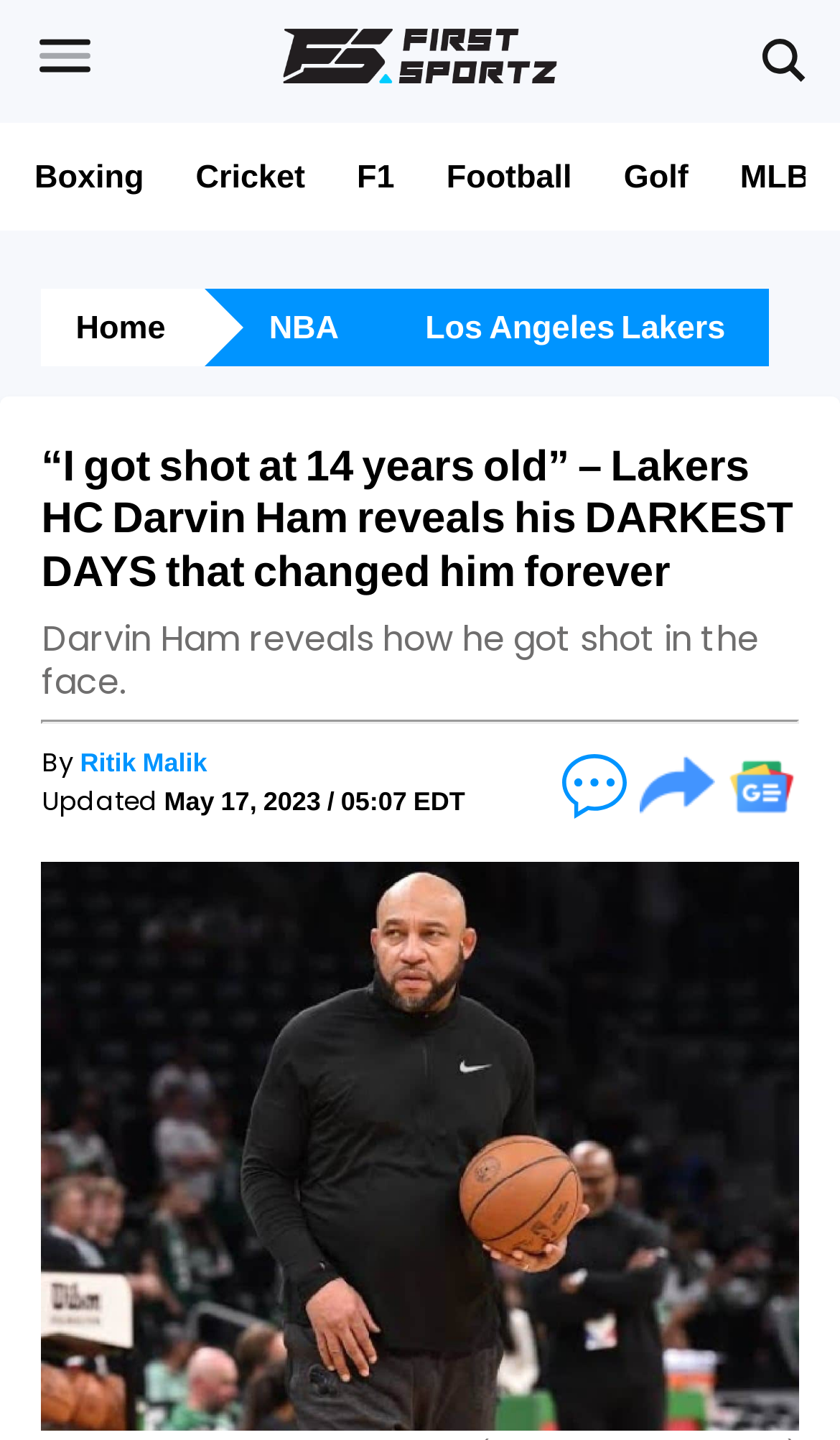Please identify the bounding box coordinates of the element that needs to be clicked to perform the following instruction: "View the comments".

[0.669, 0.524, 0.746, 0.569]